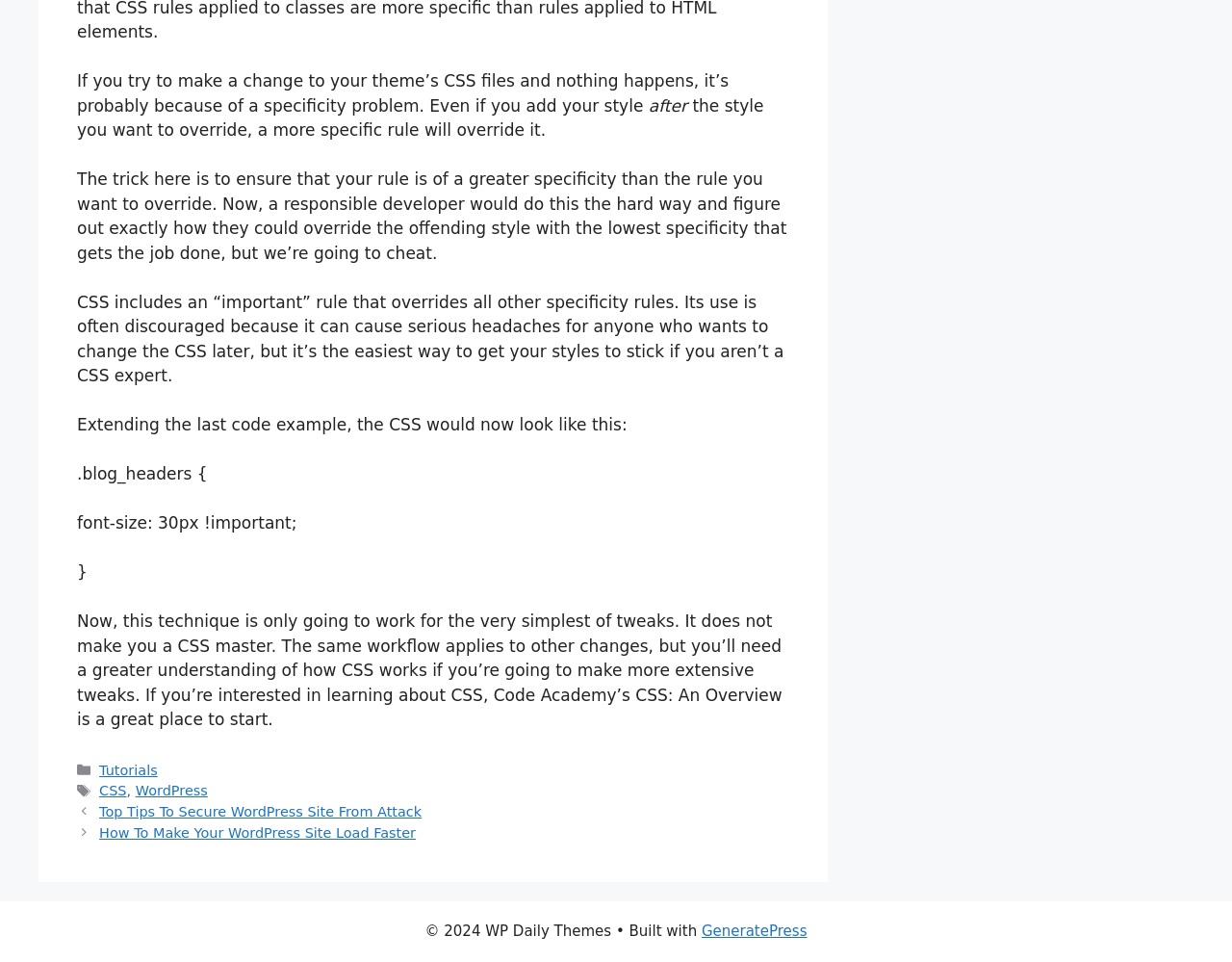Examine the image carefully and respond to the question with a detailed answer: 
What is the name of the theme used to build this website?

The website is built with GeneratePress, as indicated by the footer text '• Built with GeneratePress'.